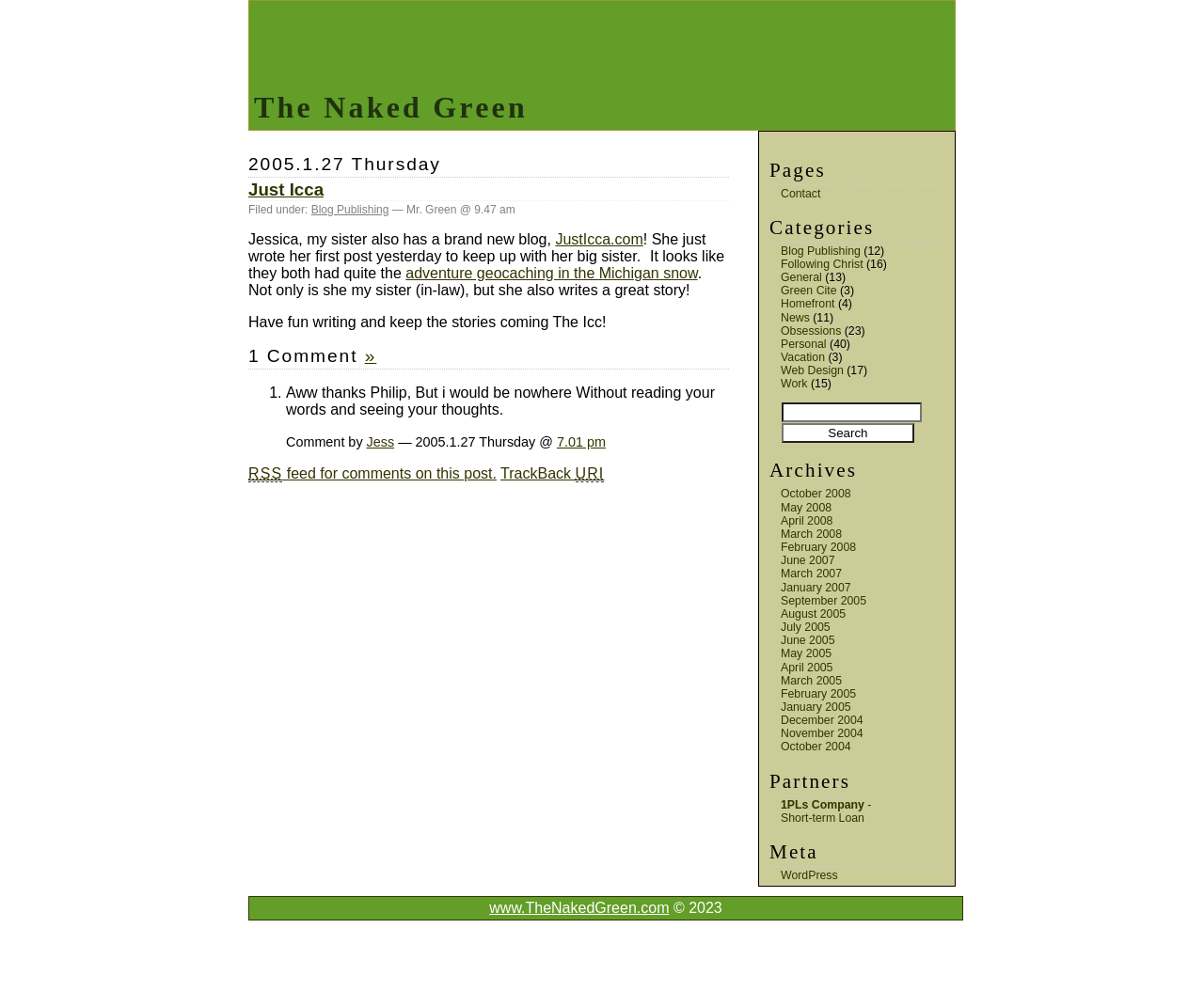What is the name of the sister's blog?
Please provide a comprehensive and detailed answer to the question.

The question can be answered by looking at the text 'Jessica, my sister also has a brand new blog,' and then finding the link 'JustIcca.com' which is the sister's blog.